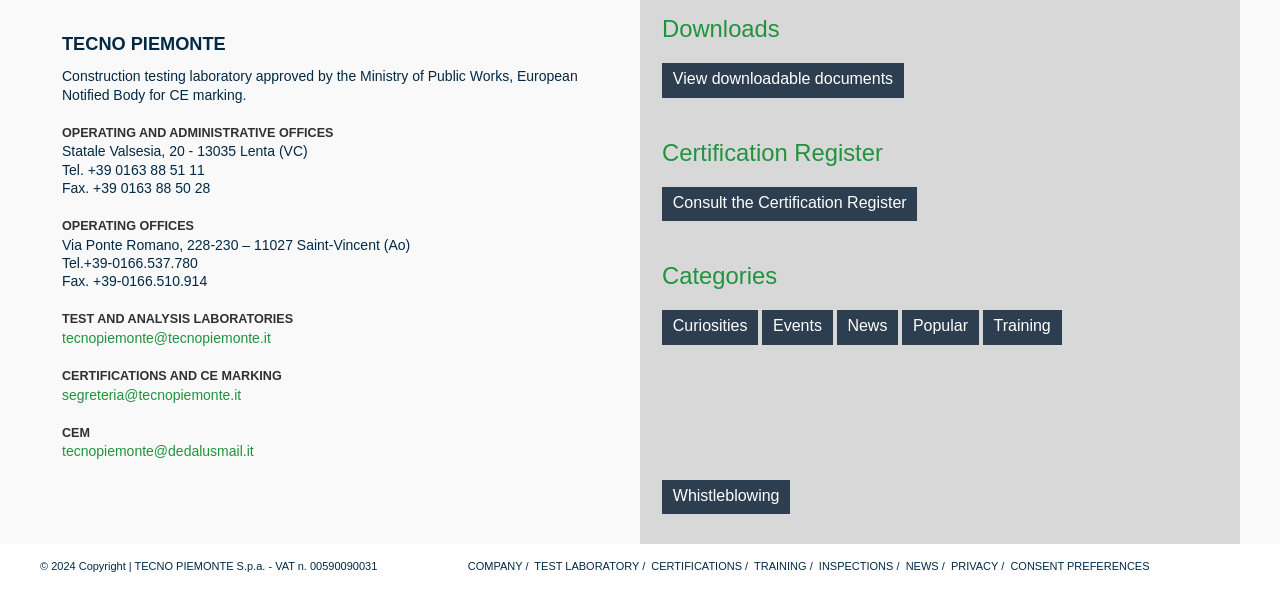Using a single word or phrase, answer the following question: 
What is the phone number of the operating and administrative offices?

+39 0163 88 51 11